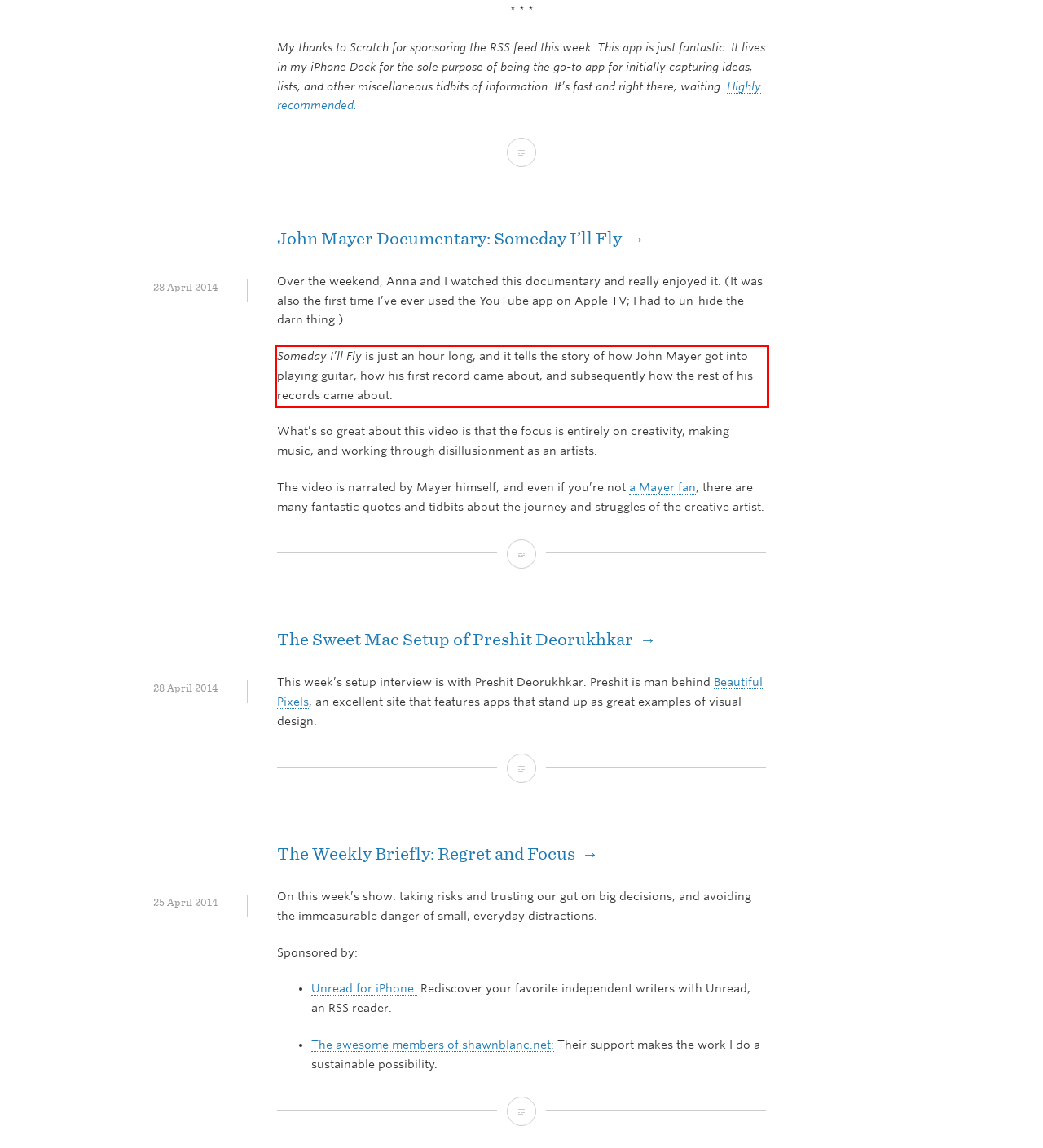There is a screenshot of a webpage with a red bounding box around a UI element. Please use OCR to extract the text within the red bounding box.

Someday I’ll Fly is just an hour long, and it tells the story of how John Mayer got into playing guitar, how his first record came about, and subsequently how the rest of his records came about.